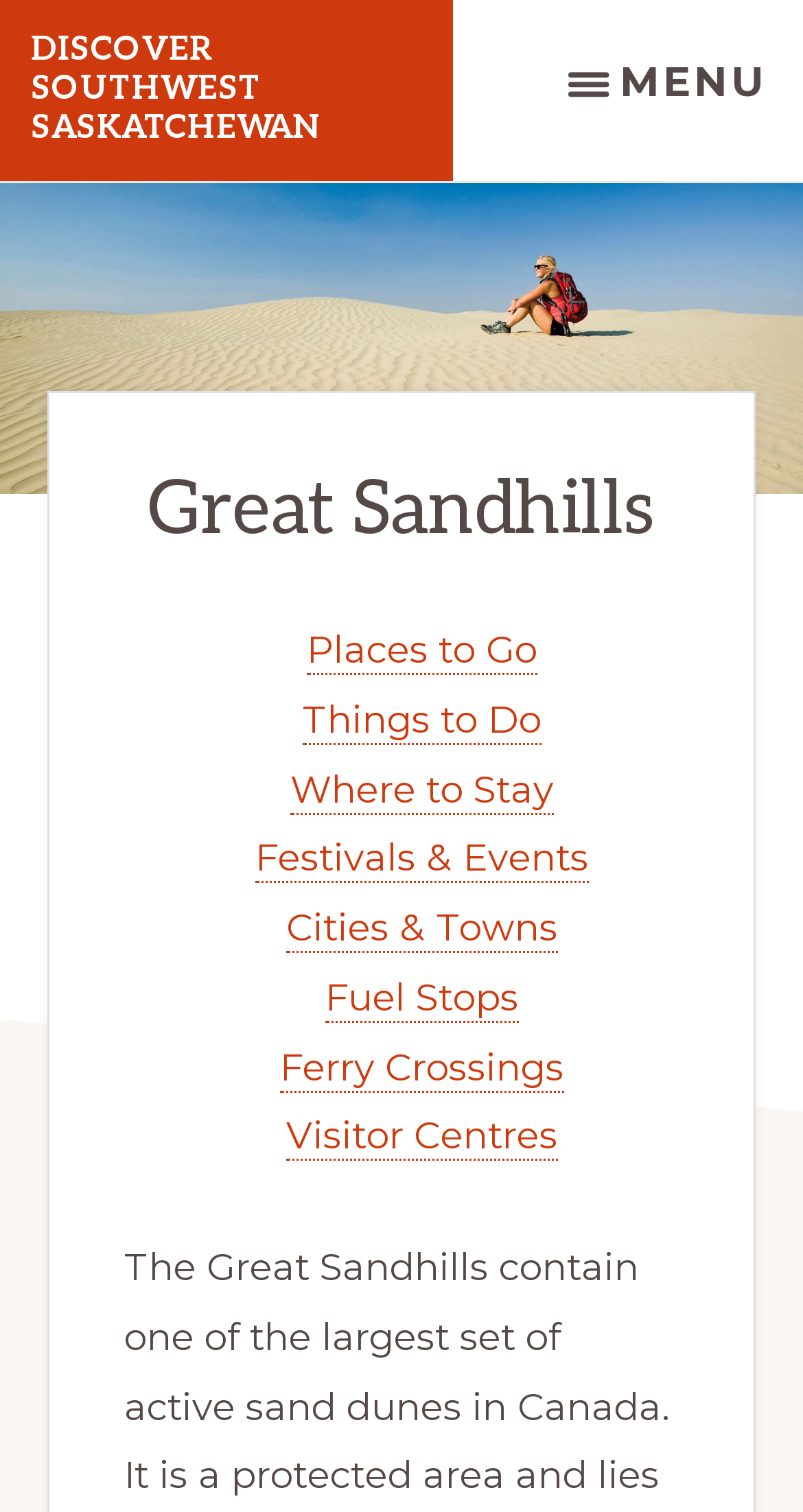Provide the bounding box coordinates of the HTML element described by the text: "Cities & Towns". The coordinates should be in the format [left, top, right, bottom] with values between 0 and 1.

[0.356, 0.599, 0.695, 0.631]